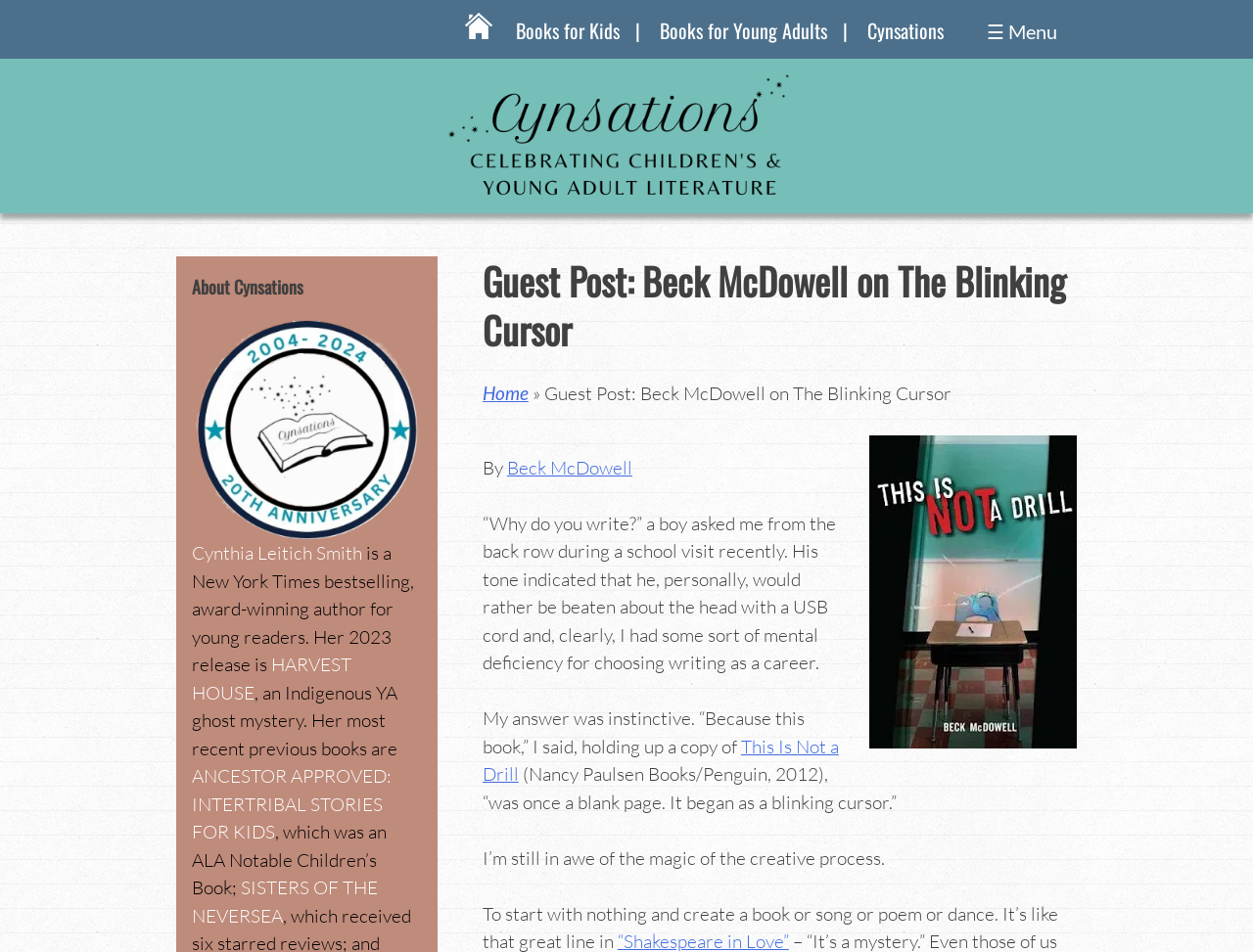Who is the author of the guest post?
Using the image, provide a detailed and thorough answer to the question.

I found the answer by looking at the text 'By Beck McDowell' which is located below the main heading 'Guest Post: Beck McDowell on The Blinking Cursor'.